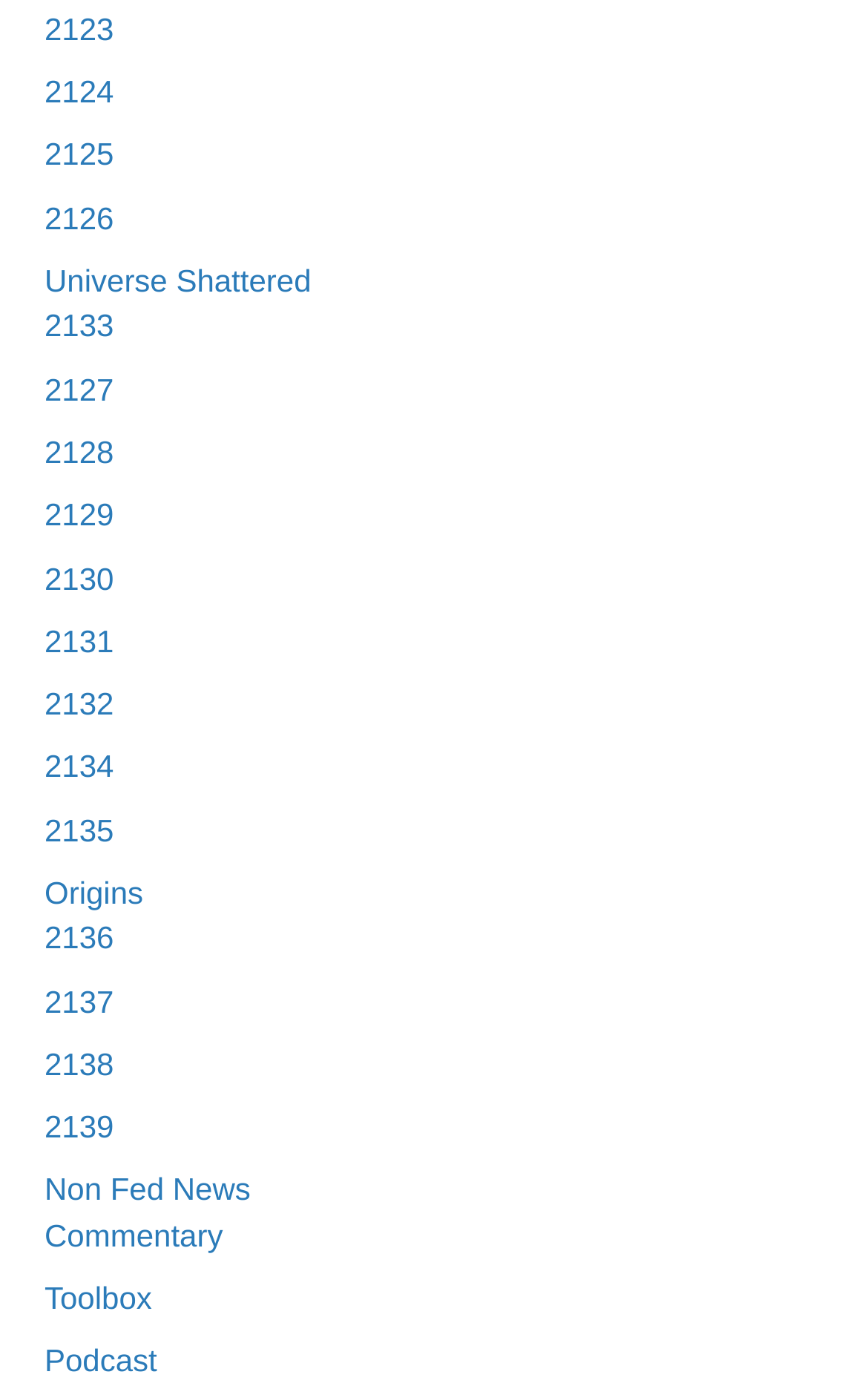Respond with a single word or short phrase to the following question: 
How many links have a width greater than 0.2?

2